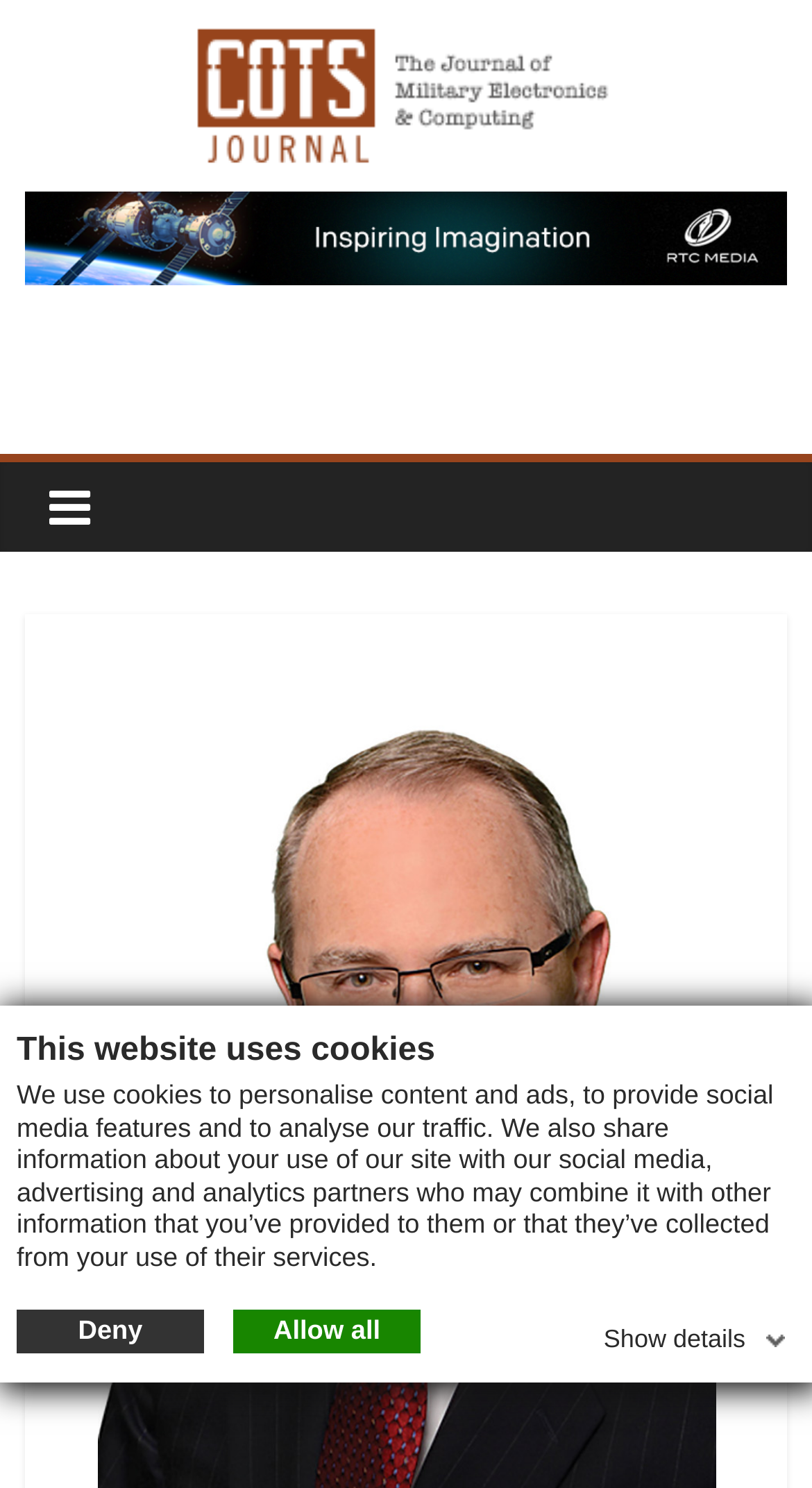Explain the features and main sections of the webpage comprehensively.

The webpage is about Lone Star Analysis Launches, as indicated by the title. At the top of the page, there is a dialog box with a heading that reads "This website uses cookies". Below the heading, there is a paragraph of text explaining the use of cookies on the website. The dialog box also contains three links: "Deny", "Allow all", and "Show details", which are positioned horizontally next to each other.

Above the dialog box, there is a link and an image, both labeled "COTS Journal", which are positioned side by side. The image is slightly larger than the link. Below the image and link, there is a heading that also reads "COTS Journal", followed by a link with the same label. 

To the right of the heading, there is a text paragraph that reads "The Journal of Military Electronics & Computing". Below this text, there are two complementary sections, each containing a link. The first link is positioned at the top of the first complementary section, while the second link is positioned at the top of the second complementary section.